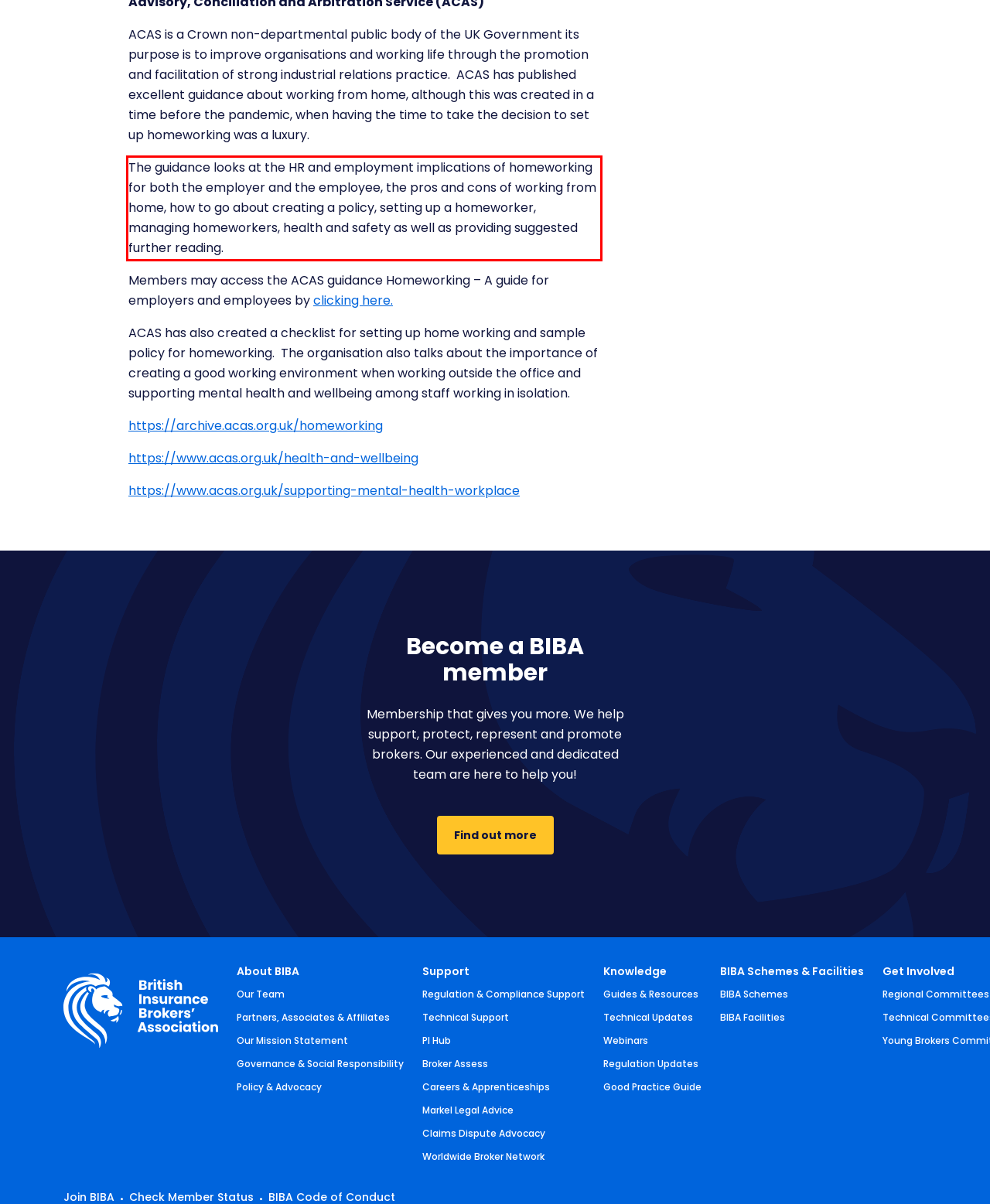Identify and transcribe the text content enclosed by the red bounding box in the given screenshot.

The guidance looks at the HR and employment implications of homeworking for both the employer and the employee, the pros and cons of working from home, how to go about creating a policy, setting up a homeworker, managing homeworkers, health and safety as well as providing suggested further reading.